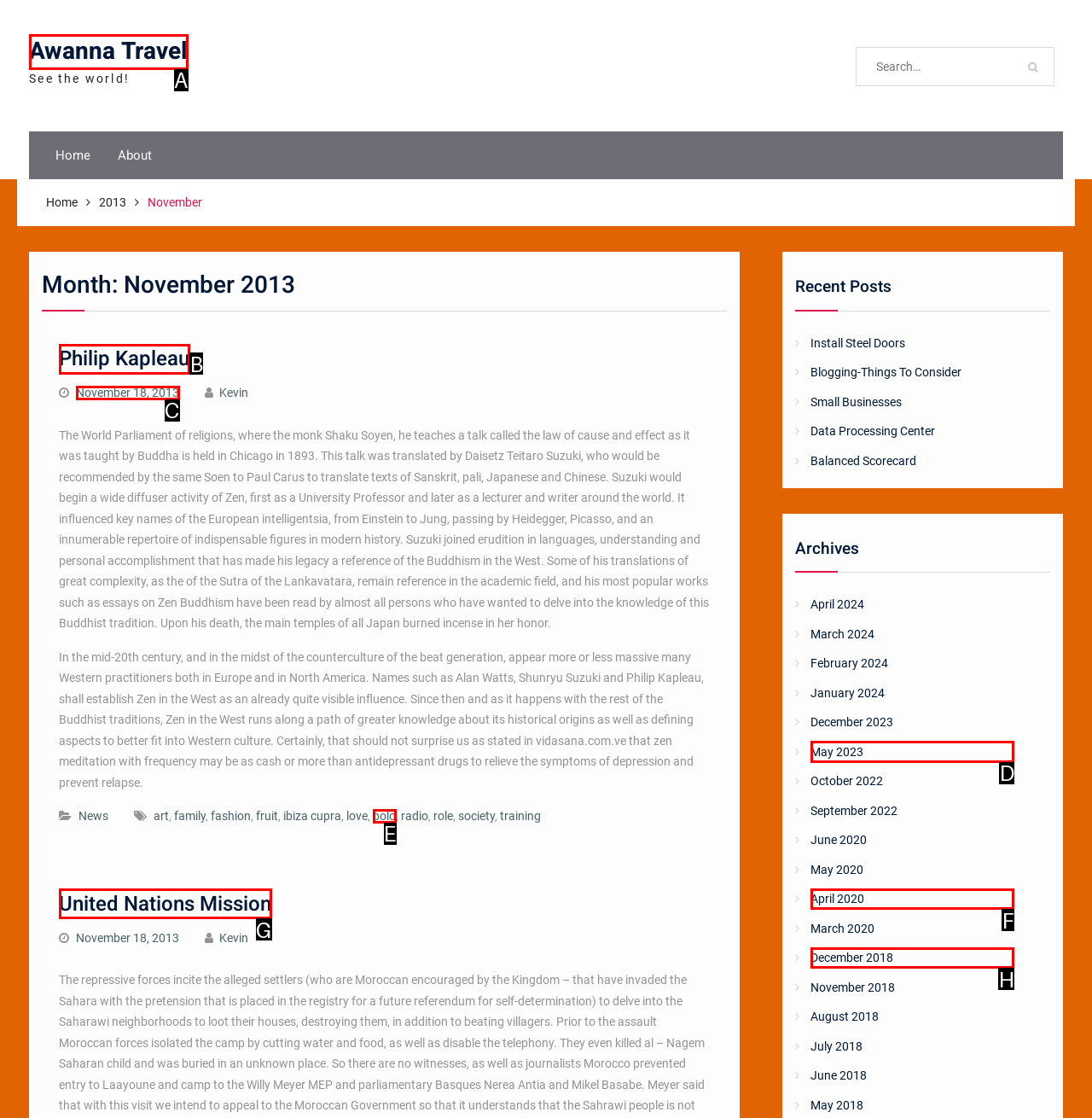Determine which element should be clicked for this task: Read about Philip Kapleau
Answer with the letter of the selected option.

B